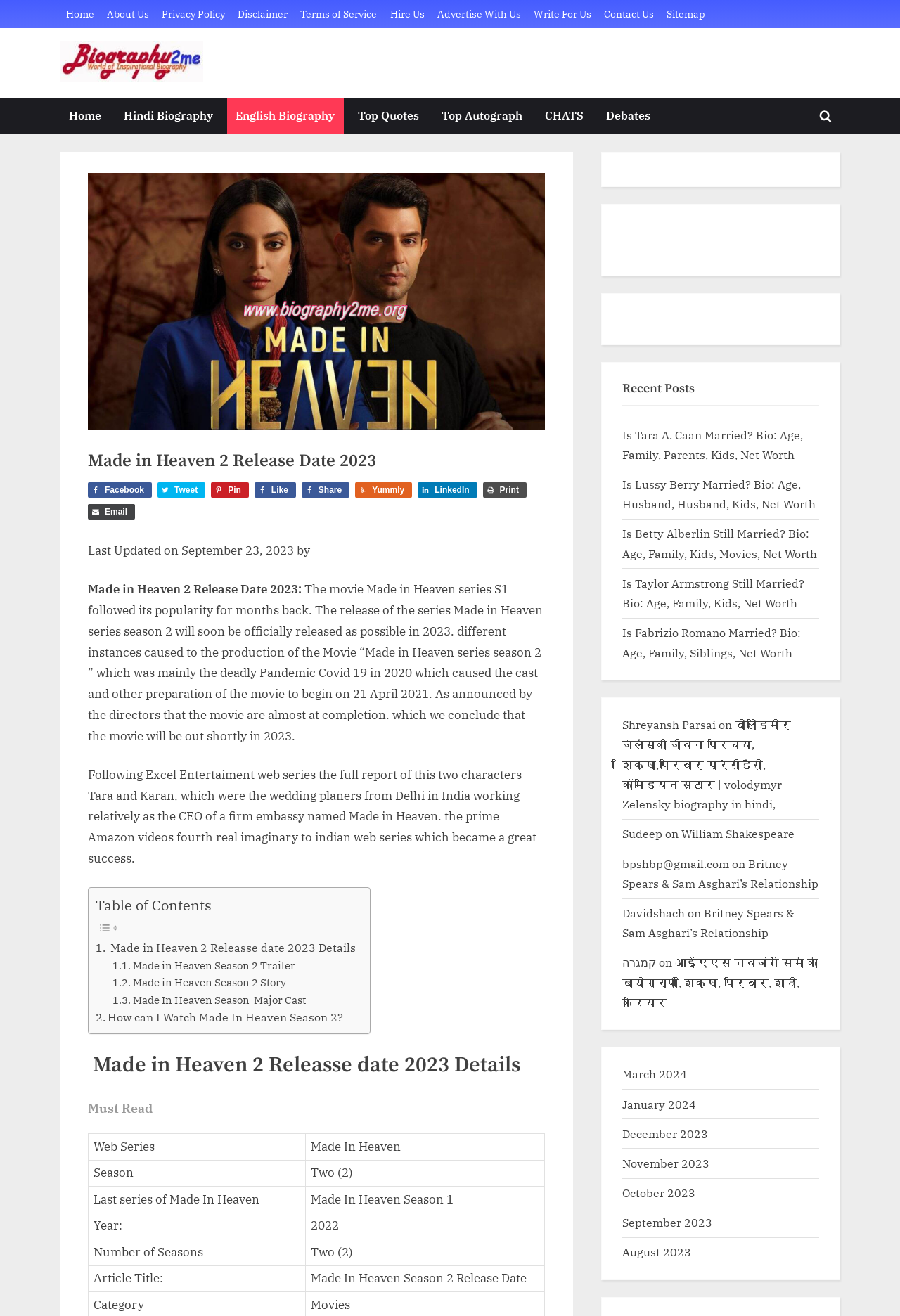Determine the webpage's heading and output its text content.

Made in Heaven 2 Release Date 2023